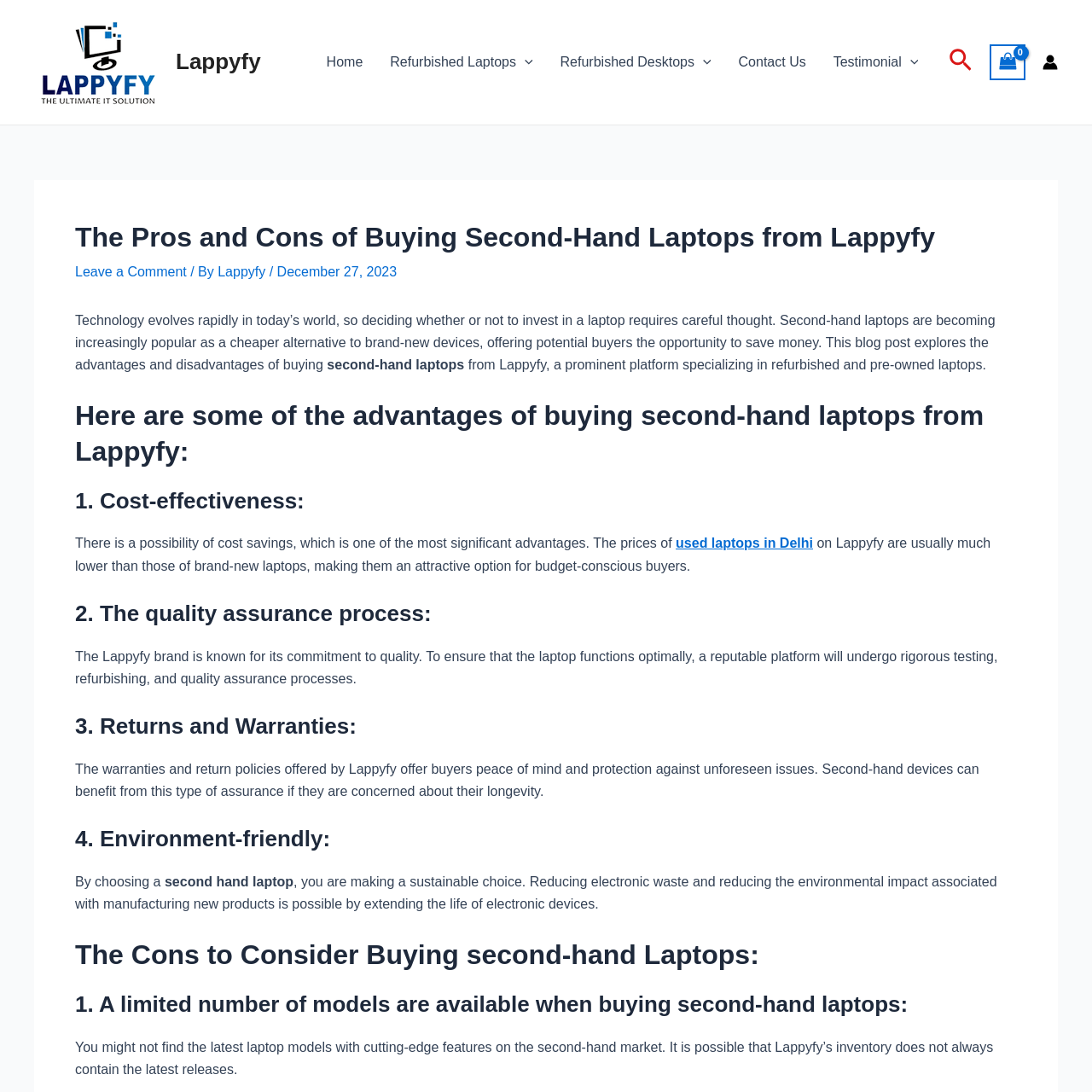Please specify the coordinates of the bounding box for the element that should be clicked to carry out this instruction: "Go to the Home page". The coordinates must be four float numbers between 0 and 1, formatted as [left, top, right, bottom].

[0.286, 0.026, 0.345, 0.088]